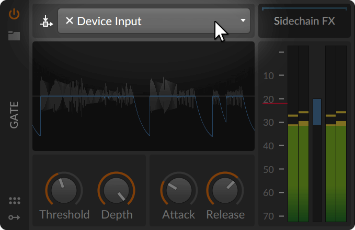List and describe all the prominent features within the image.

This image displays a section of the Bitwig Studio interface, specifically focusing on the sidechain settings within a gate effect. At the top, there is a dropdown menu labeled "Device Input," indicating the selection of the audio source for sidechain triggering. Below this dropdown, an animated visual representation shows a dynamic audio waveform, illustrating the incoming audio signal. To the left, you'll find controls for adjusting "Threshold," "Depth," "Attack," and "Release," which are essential parameters for fine-tuning the gate effect. On the right side, a meter displays the levels of the sidechain effect, providing visual feedback on the signal processing happening in real-time. This setup allows users to creatively manage dynamics and enhance their sound design through sidechaining in Bitwig Studio.